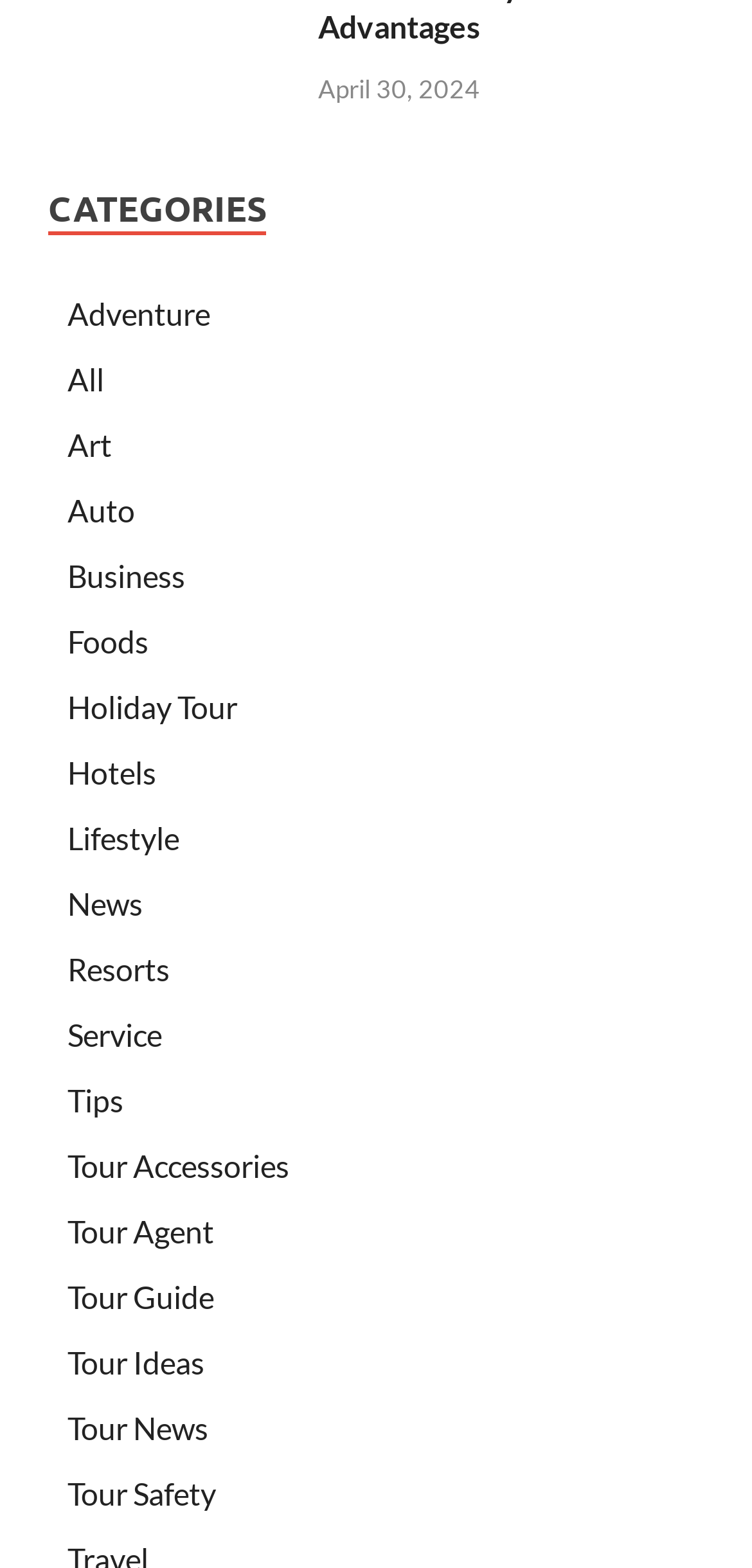Based on the element description "Tour Agent", predict the bounding box coordinates of the UI element.

[0.09, 0.774, 0.285, 0.797]